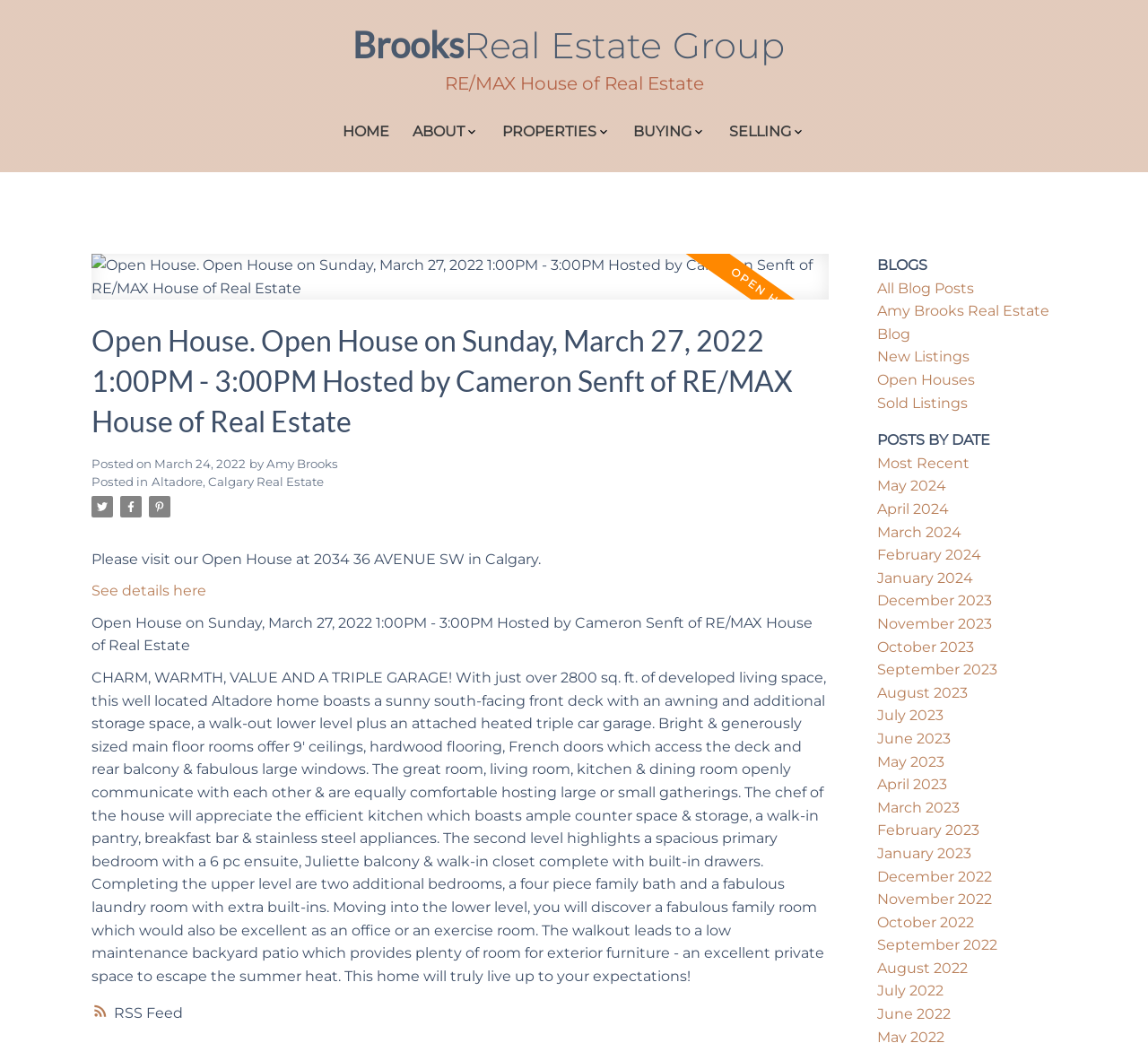Please find the bounding box coordinates for the clickable element needed to perform this instruction: "Explore the 'BLOGS' section".

[0.764, 0.246, 0.807, 0.262]